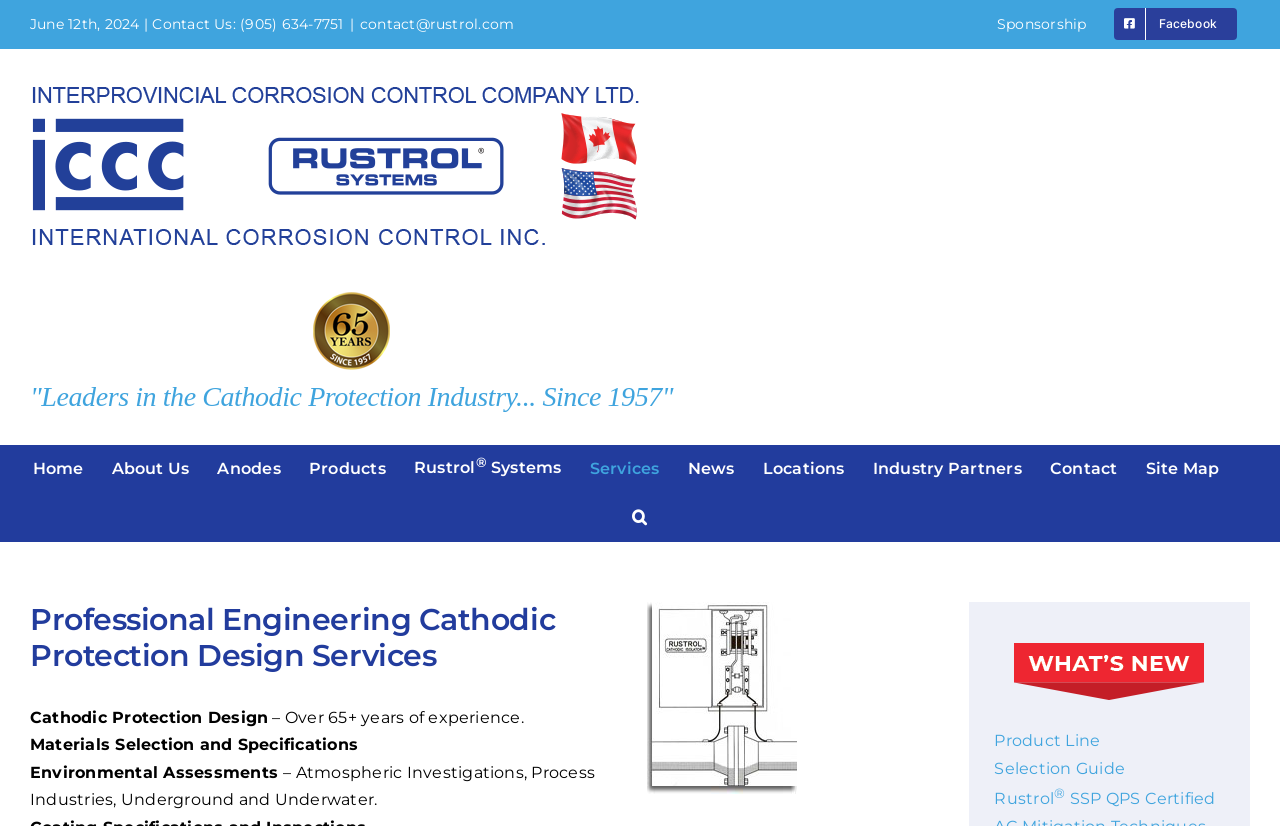What is the company's logo?
Give a thorough and detailed response to the question.

I found the company's logo by looking at the top left corner of the webpage, where there is an image with the text 'Rustrol Systems Logo'.